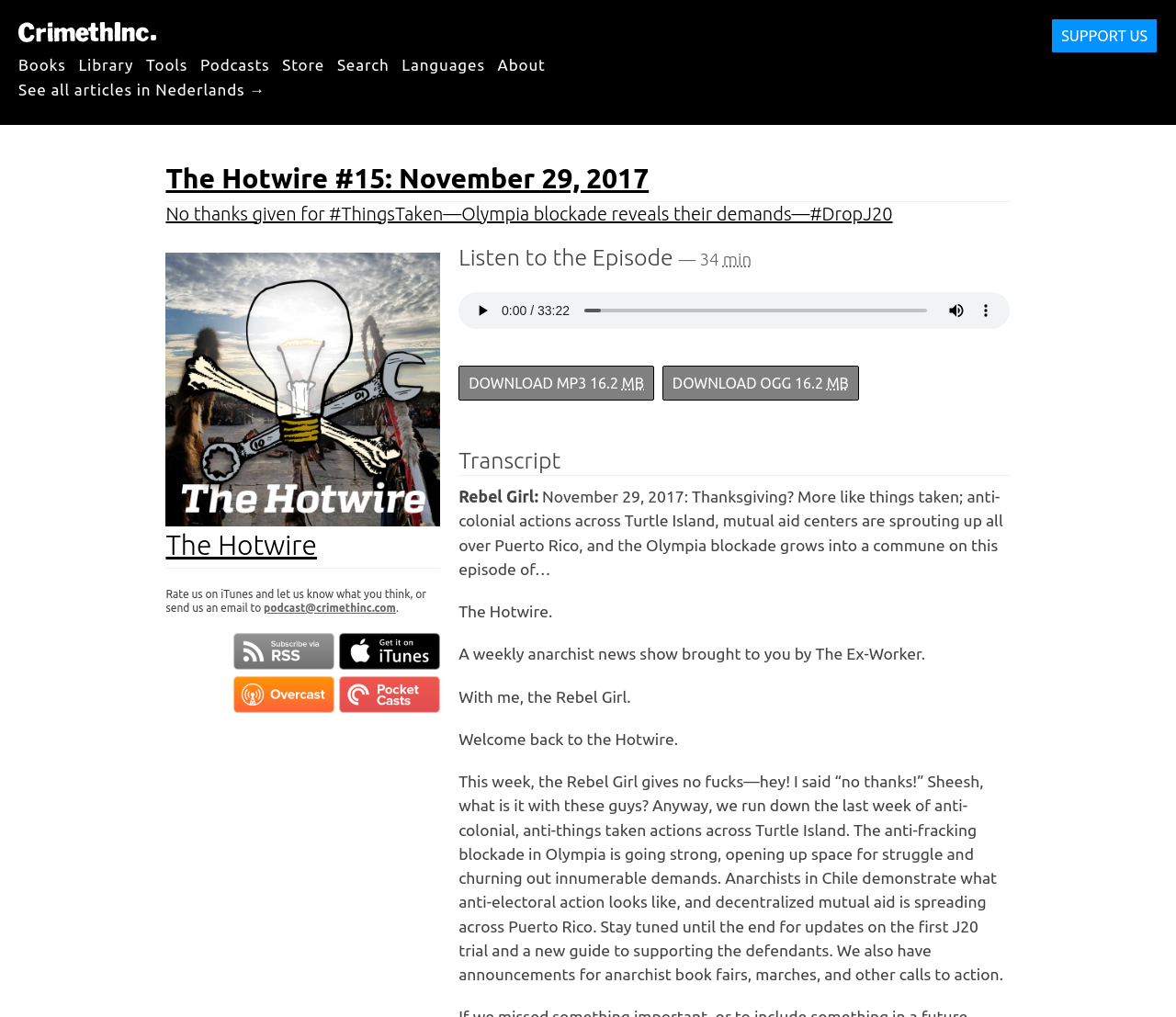Please determine the bounding box coordinates of the element to click on in order to accomplish the following task: "Download the MP3 file". Ensure the coordinates are four float numbers ranging from 0 to 1, i.e., [left, top, right, bottom].

[0.39, 0.359, 0.556, 0.394]